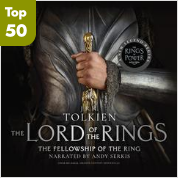Give a short answer to this question using one word or a phrase:
Who narrates the audiobook?

Andy Serkis